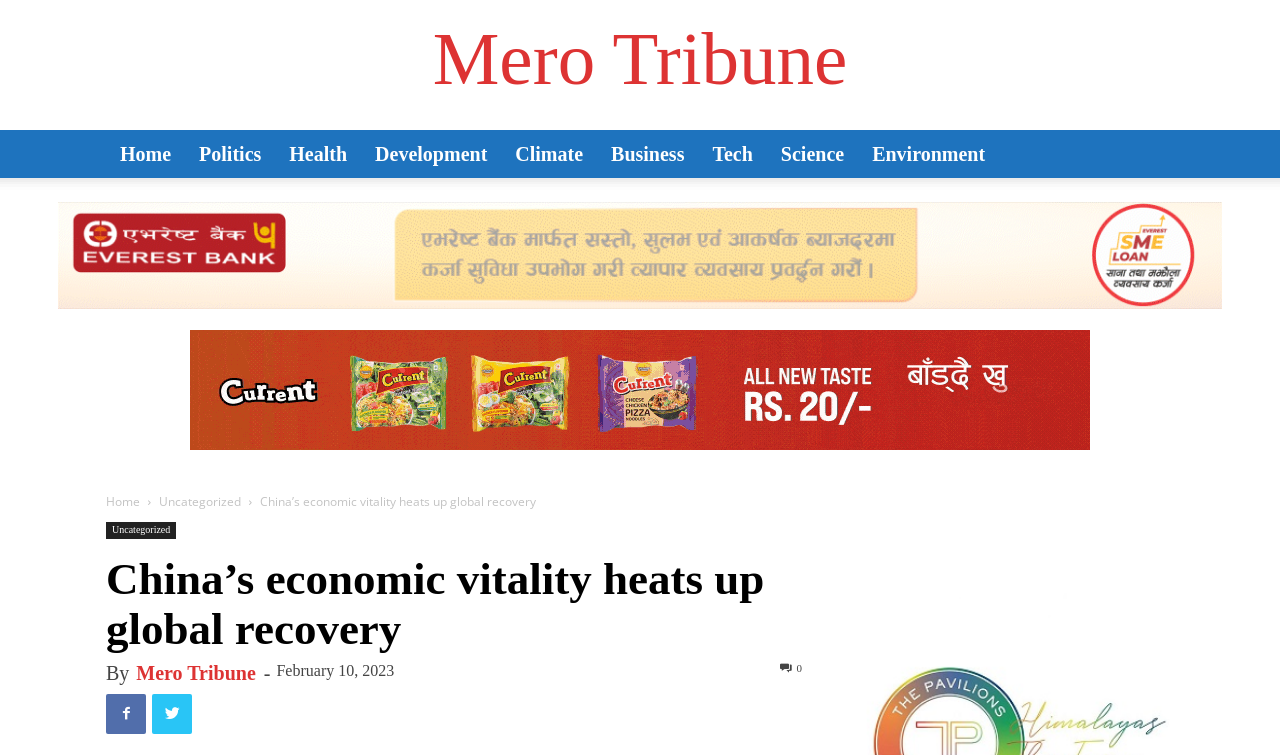Provide the bounding box coordinates for the area that should be clicked to complete the instruction: "view business news".

[0.466, 0.172, 0.546, 0.236]